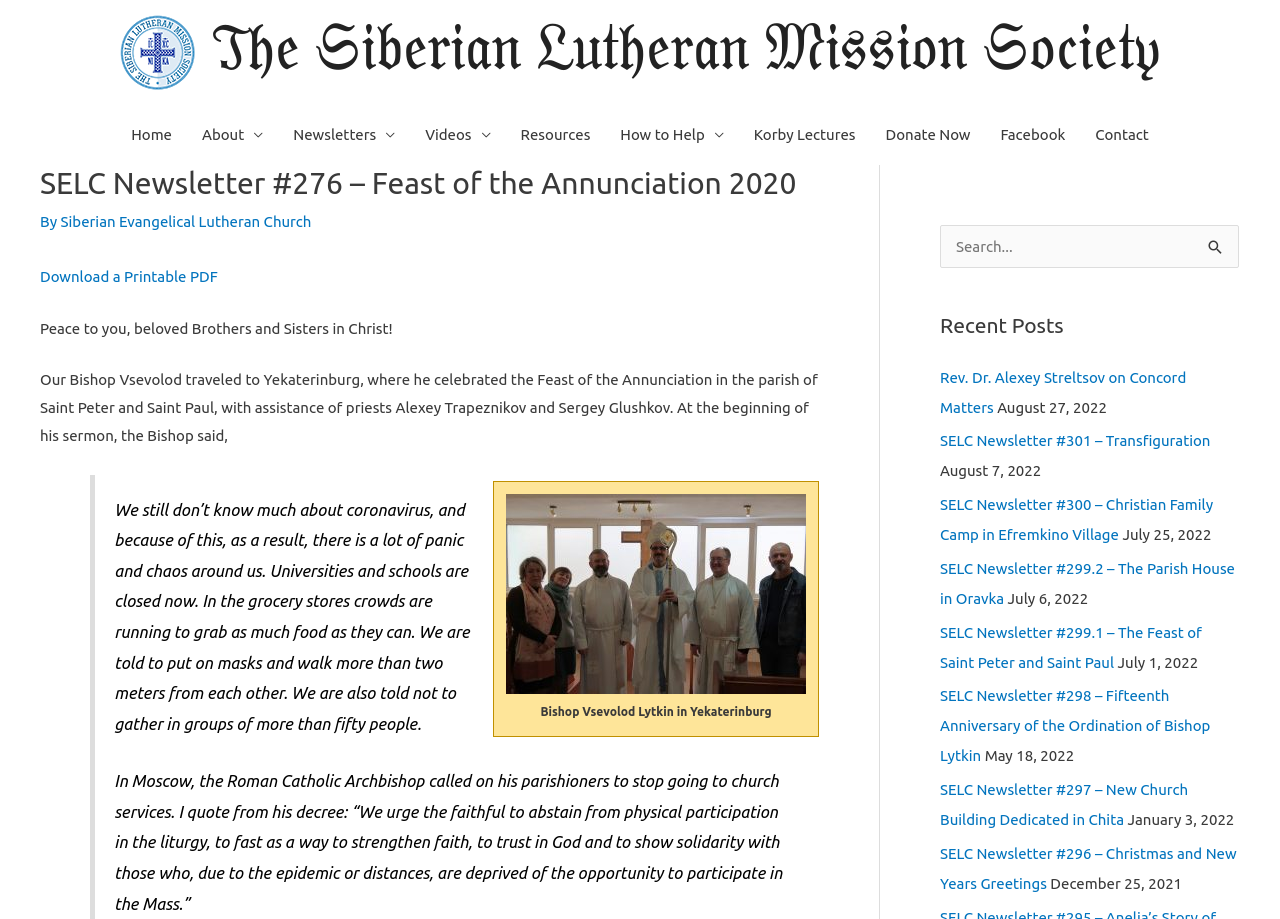Please find and generate the text of the main heading on the webpage.

SELC Newsletter #276 – Feast of the Annunciation 2020